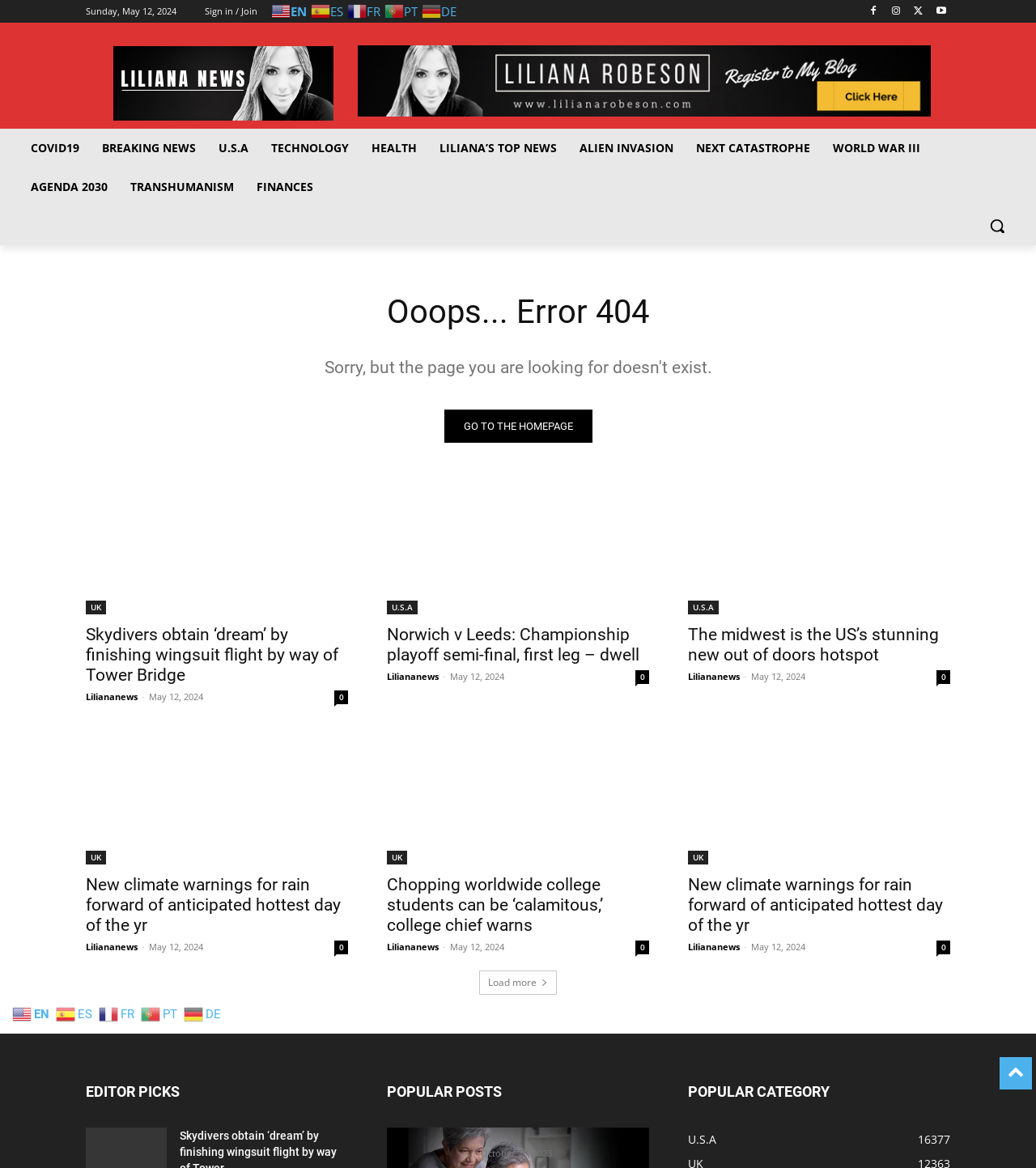What is the search button text?
Using the image, provide a detailed and thorough answer to the question.

I looked at the button at the top right corner of the webpage, which has a text 'Search', so the search button text is 'Search'.